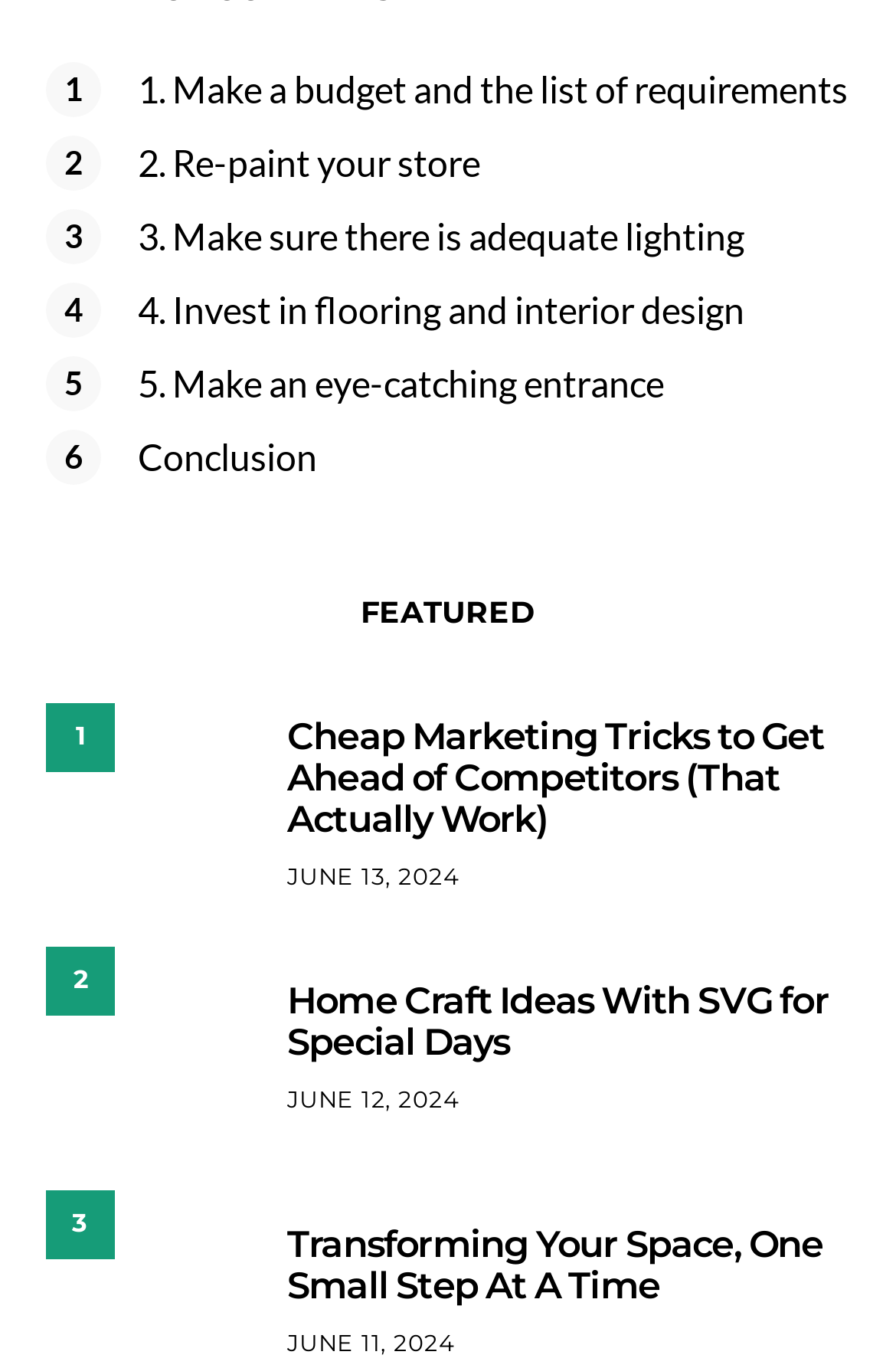Pinpoint the bounding box coordinates of the element to be clicked to execute the instruction: "Read 'Cheap Marketing Tricks to Get Ahead of Competitors (That Actually Work)'".

[0.321, 0.524, 0.949, 0.615]